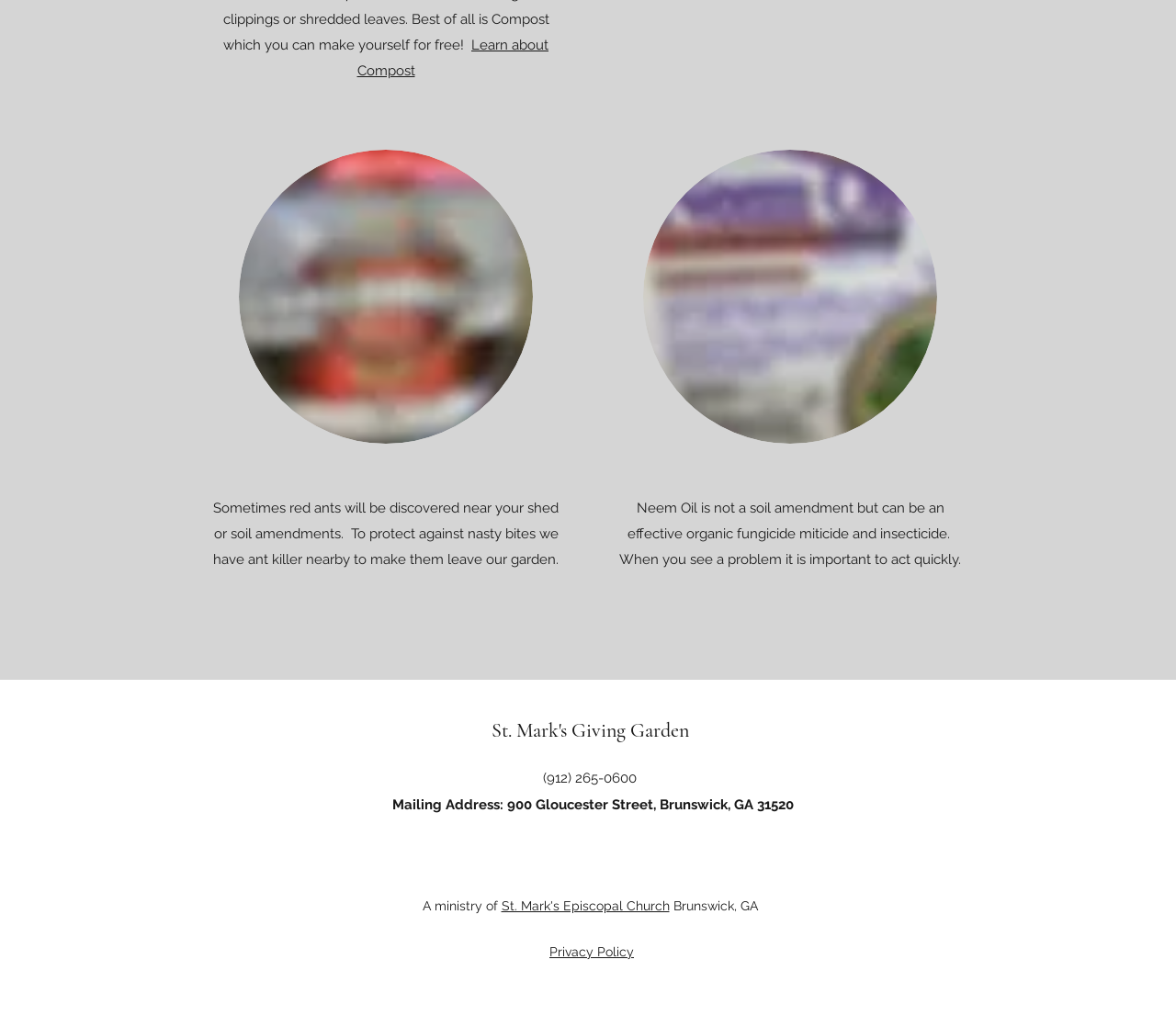Please specify the bounding box coordinates for the clickable region that will help you carry out the instruction: "Learn about compost".

[0.304, 0.036, 0.466, 0.078]